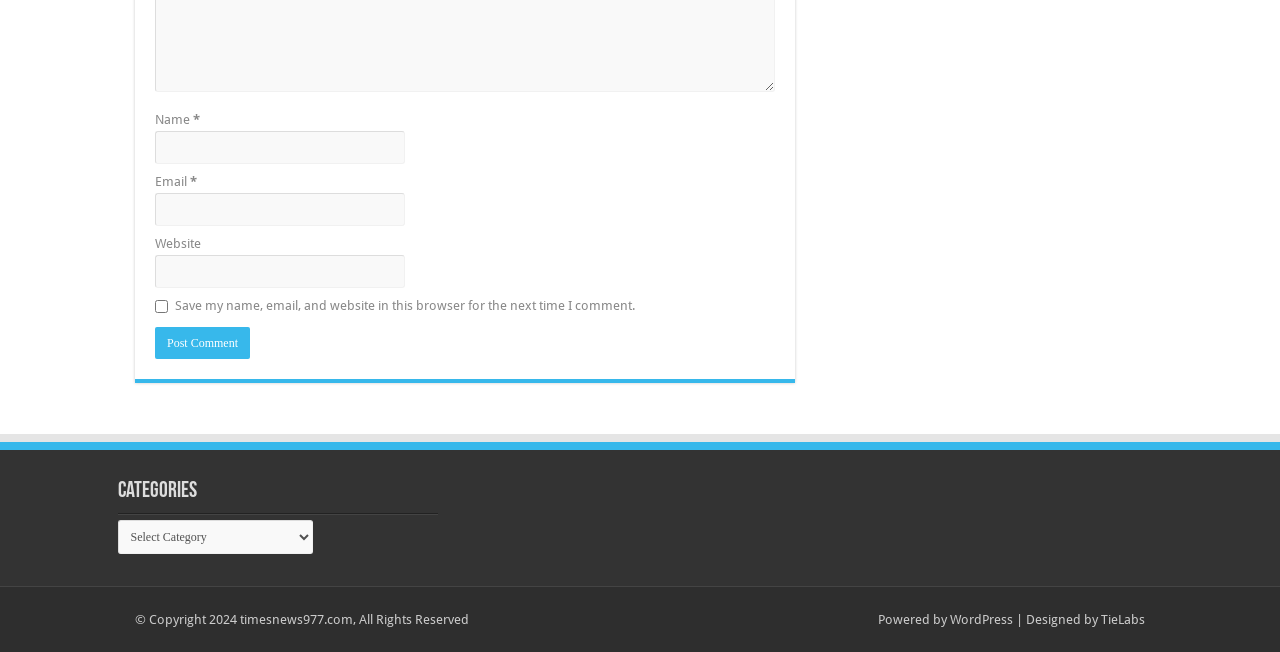Identify the bounding box of the UI component described as: "parent_node: Name * name="author"".

[0.121, 0.201, 0.316, 0.252]